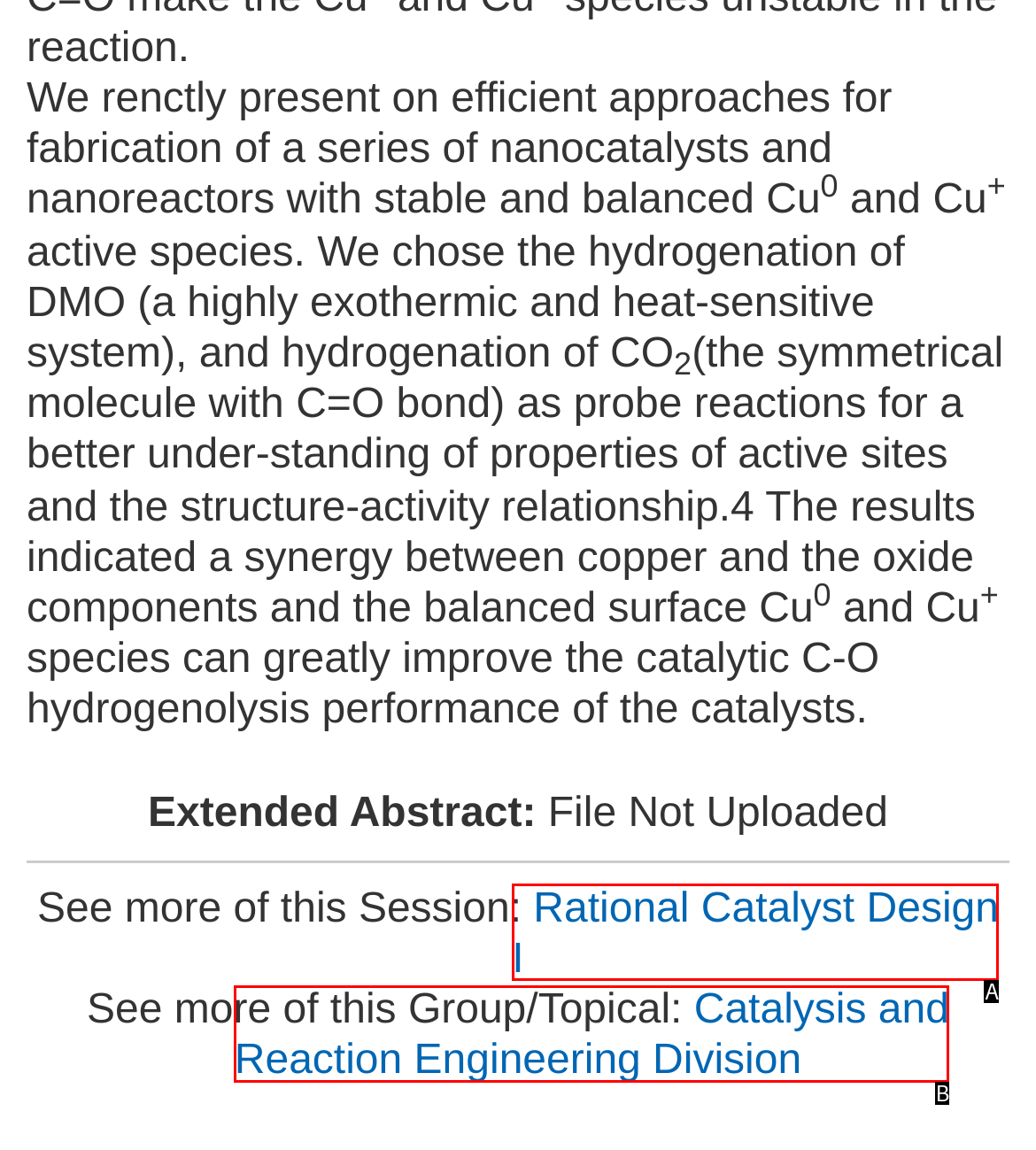Determine which option fits the element description: Rational Catalyst Design I
Answer with the option’s letter directly.

A